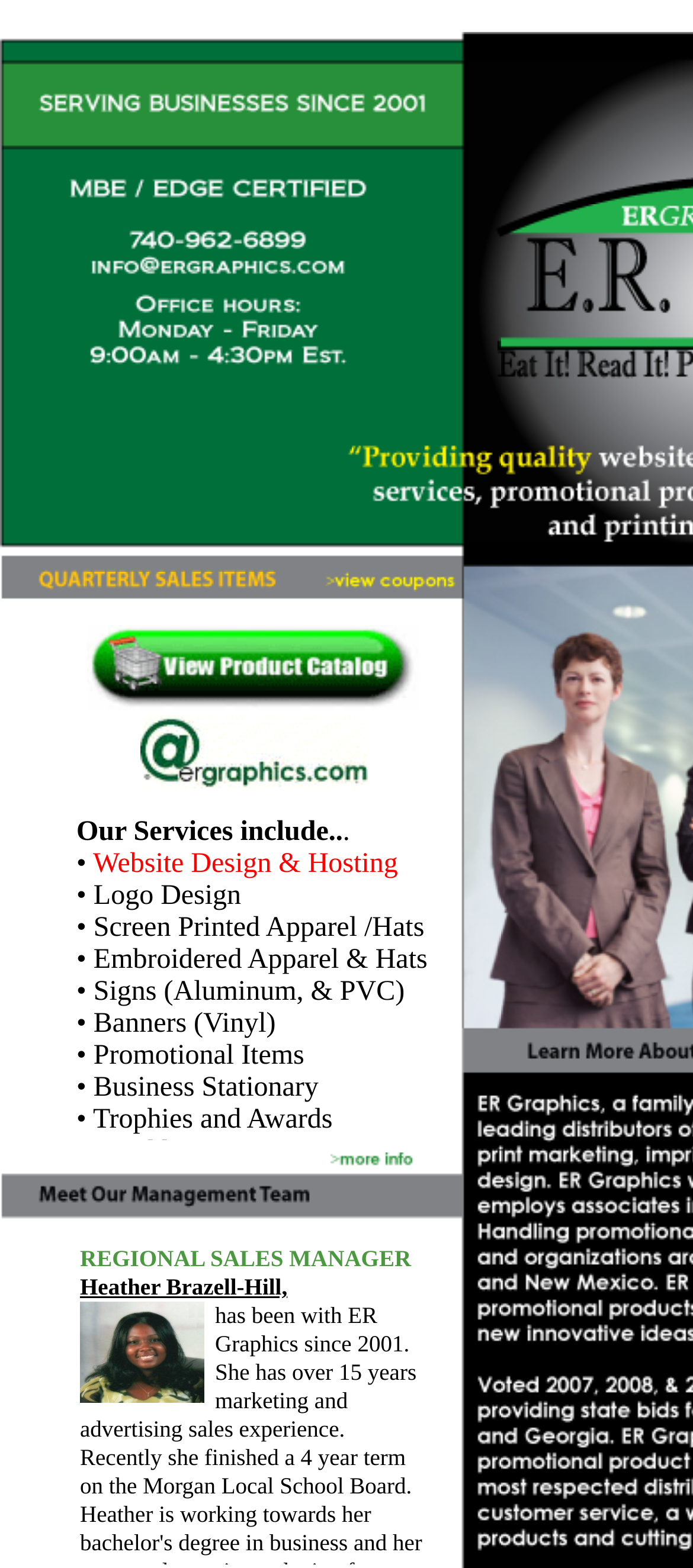Using the details from the image, please elaborate on the following question: How many links are there in the webpage?

I found multiple links by looking at the various gridcell elements with link elements inside them, such as 'Email Us!', and other links with no text description.